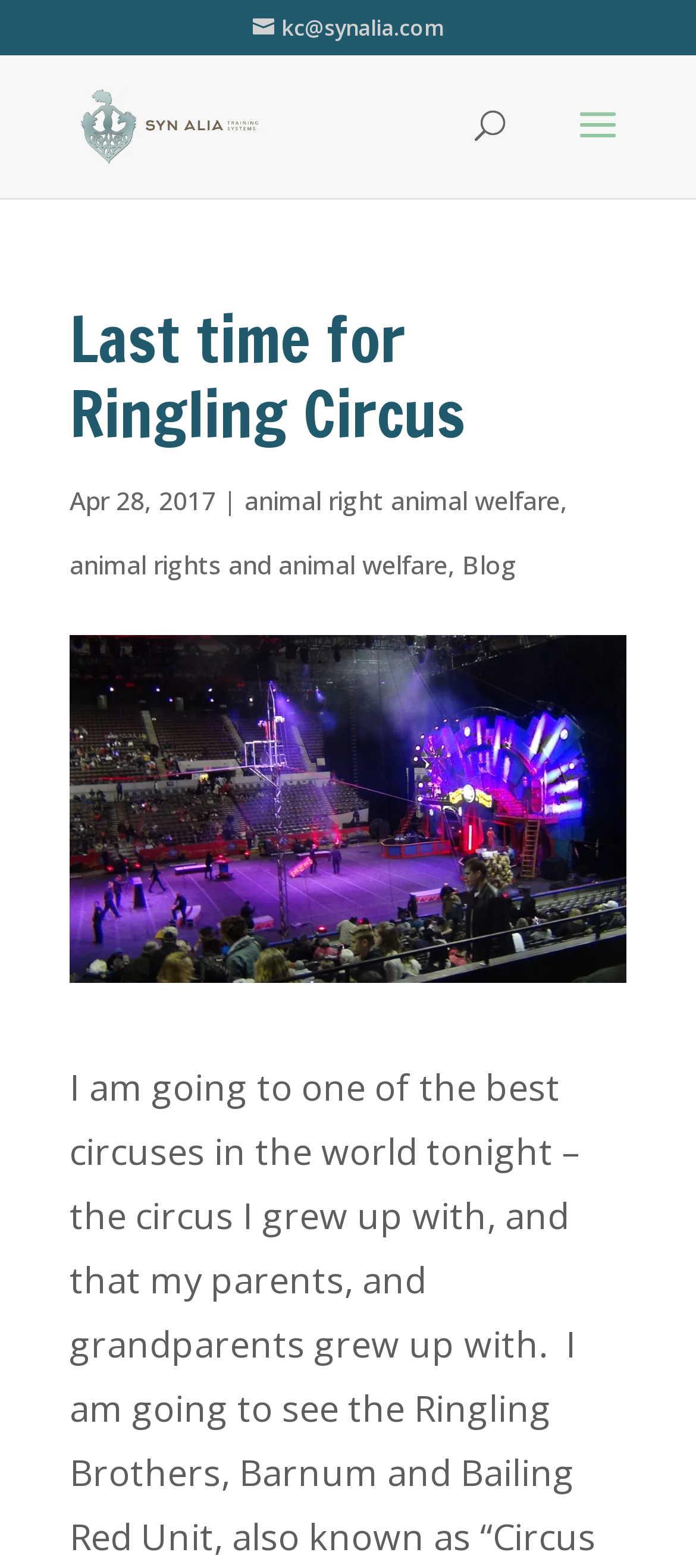What is the topic of the blog post?
Analyze the screenshot and provide a detailed answer to the question.

I found the topic of the blog post by looking at the heading element that says 'Last time for Ringling Circus' which is located at the top of the webpage.